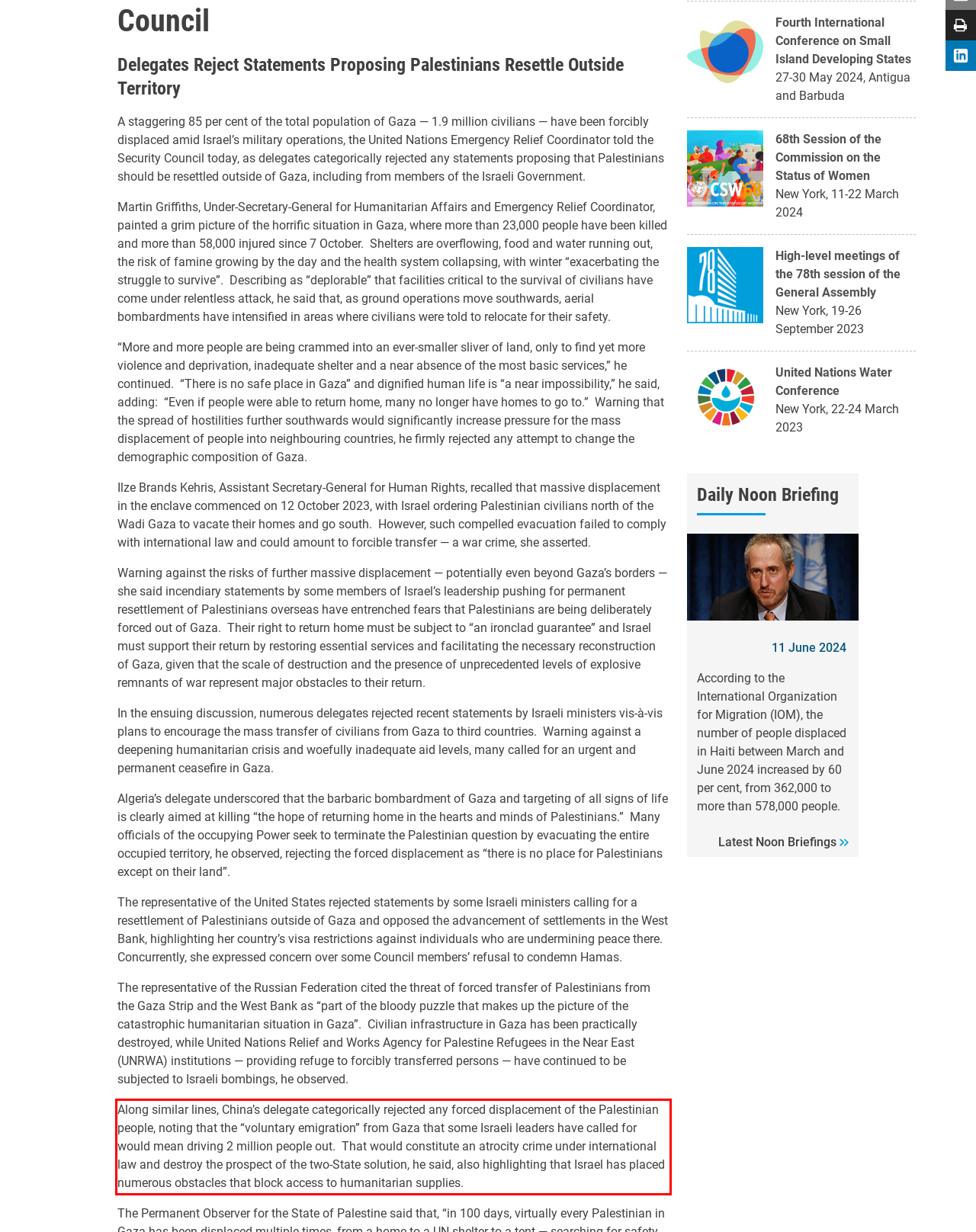Please perform OCR on the text within the red rectangle in the webpage screenshot and return the text content.

Along similar lines, China’s delegate categorically rejected any forced displacement of the Palestinian people, noting that the “voluntary emigration” from Gaza that some Israeli leaders have called for would mean driving 2 million people out. That would constitute an atrocity crime under international law and destroy the prospect of the two-State solution, he said, also highlighting that Israel has placed numerous obstacles that block access to humanitarian supplies.